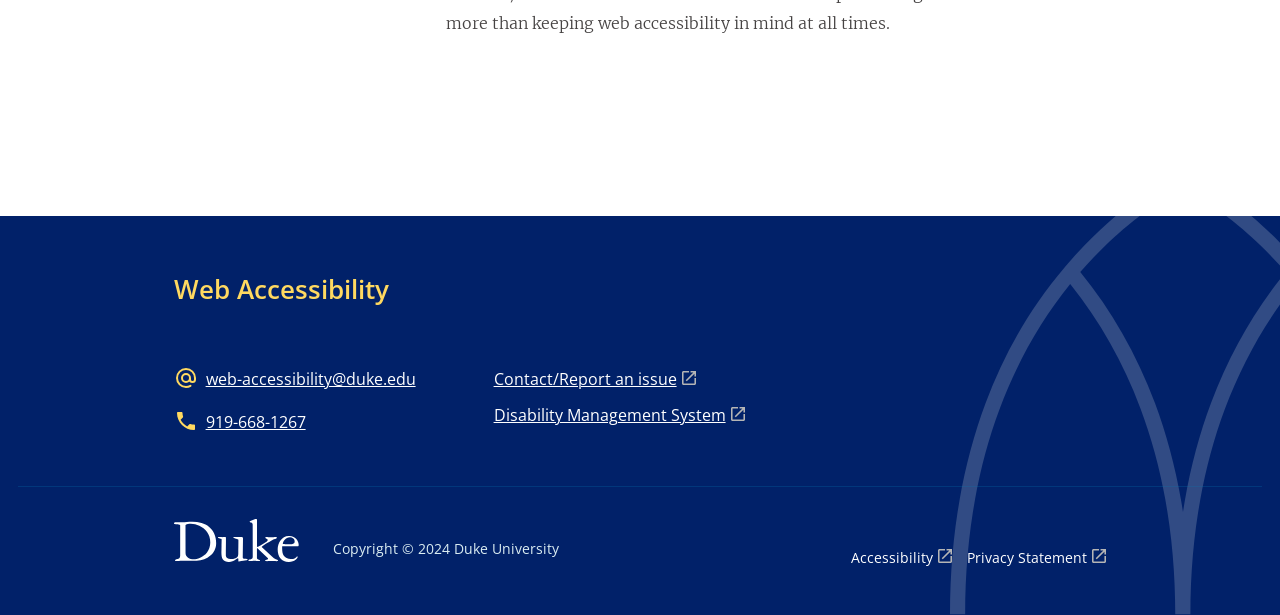What is the purpose of the footer section?
Relying on the image, give a concise answer in one word or a brief phrase.

Quick links